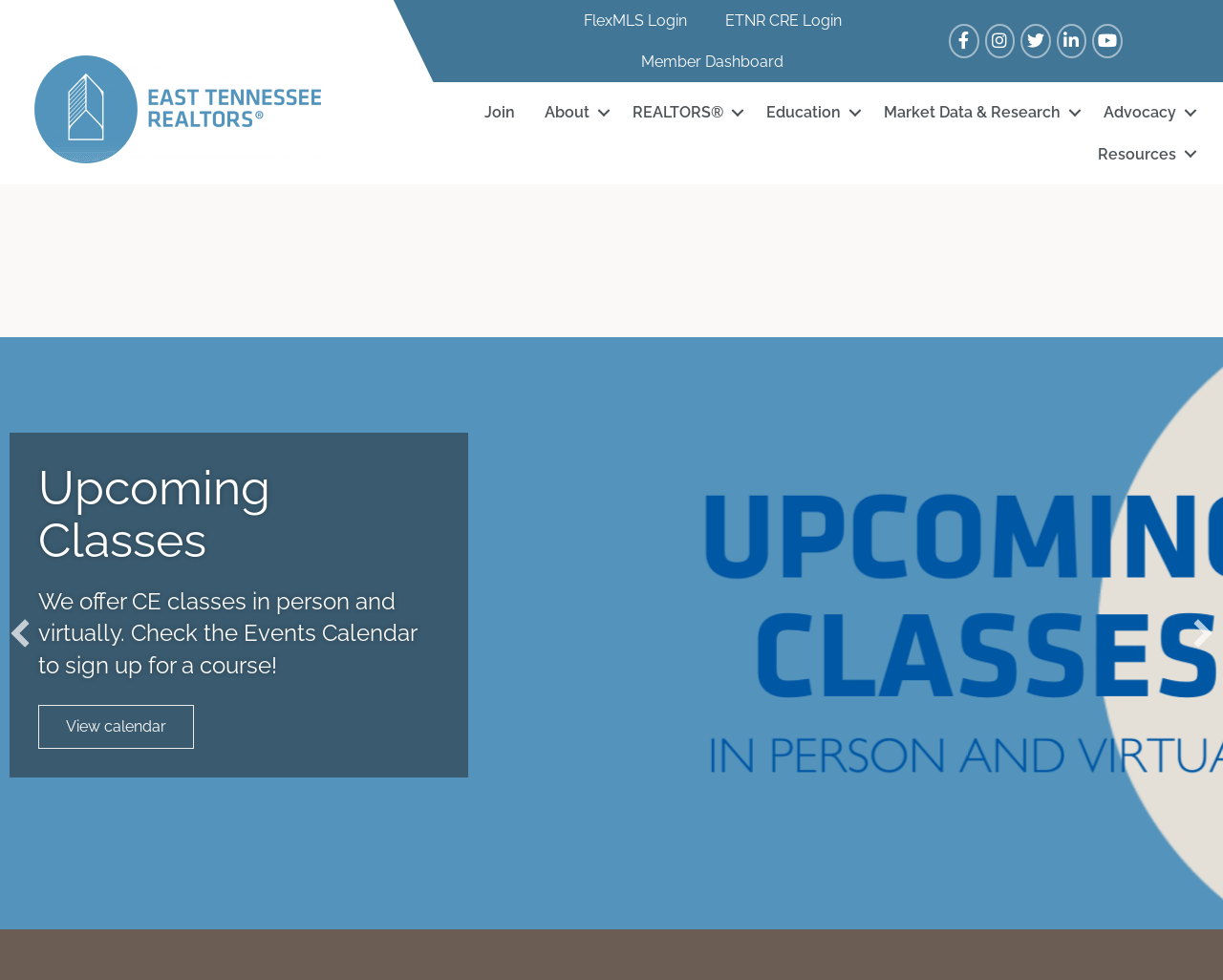Give a one-word or one-phrase response to the question: 
What is the name of the organization?

East Tennessee REALTORS